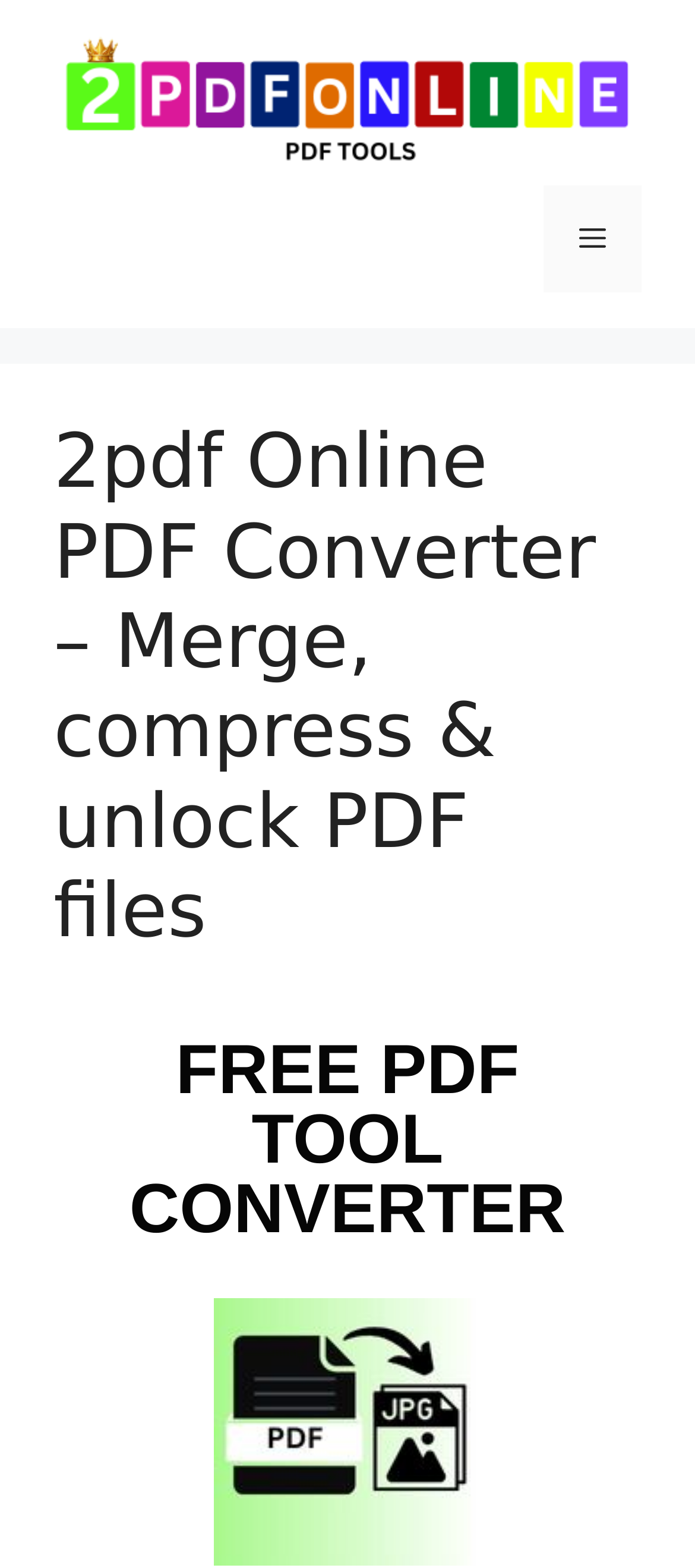What is the name of the PDF converter tool?
Based on the image, answer the question with a single word or brief phrase.

2PDFONLINE